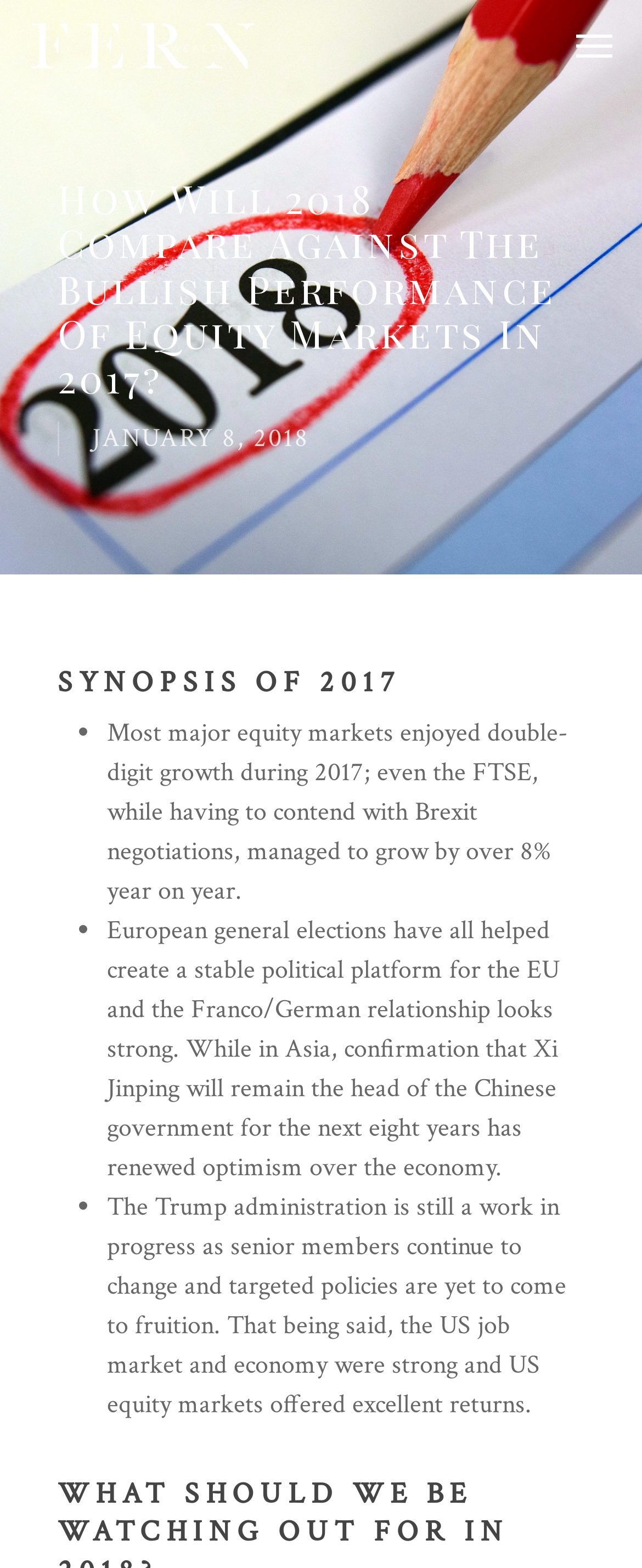Bounding box coordinates should be provided in the format (top-left x, top-left y, bottom-right x, bottom-right y) with all values between 0 and 1. Identify the bounding box for this UI element: Menu

[0.897, 0.018, 0.954, 0.039]